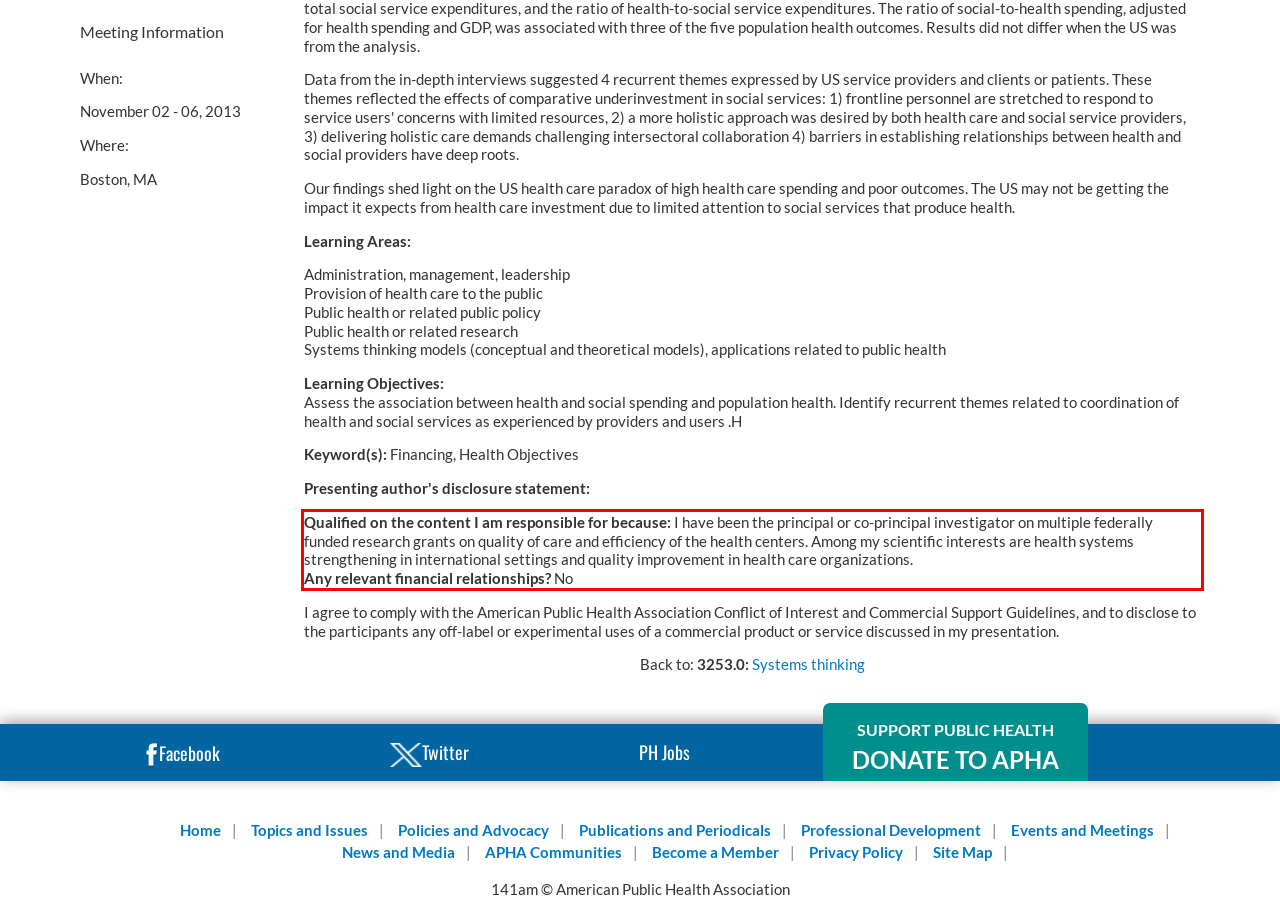By examining the provided screenshot of a webpage, recognize the text within the red bounding box and generate its text content.

Qualified on the content I am responsible for because: I have been the principal or co-principal investigator on multiple federally funded research grants on quality of care and efficiency of the health centers. Among my scientific interests are health systems strengthening in international settings and quality improvement in health care organizations. Any relevant financial relationships? No